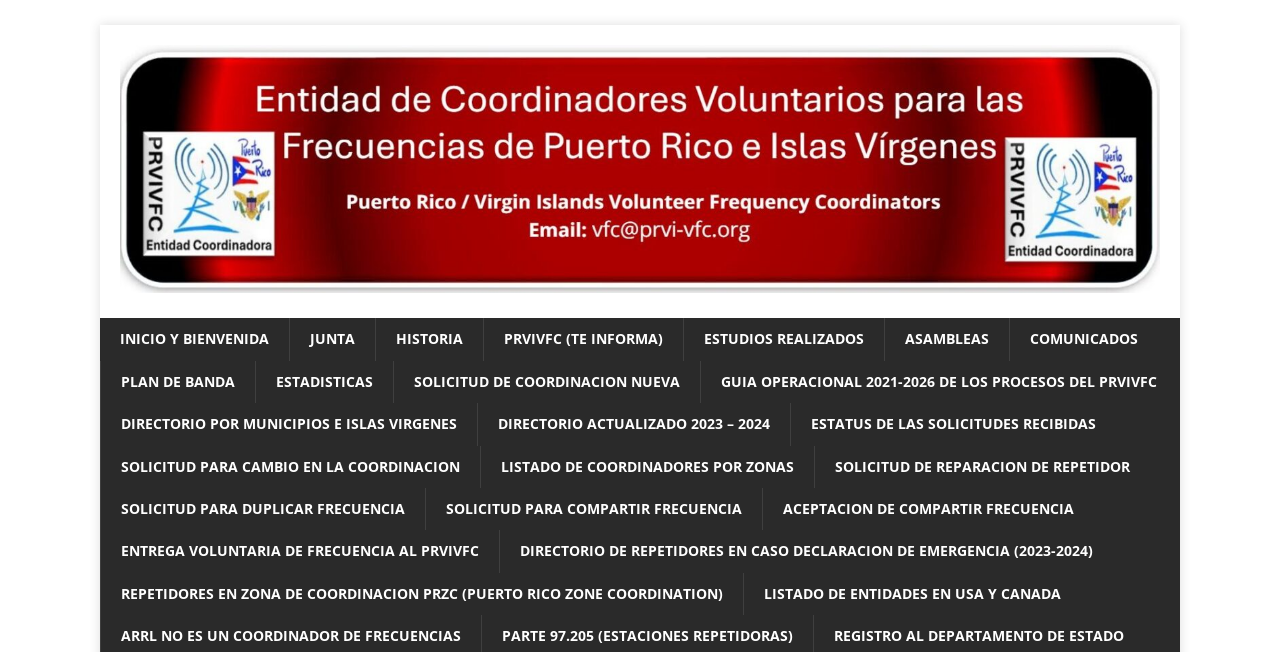What is the first link on the webpage?
Answer with a single word or short phrase according to what you see in the image.

INICIO Y BIENVENIDA